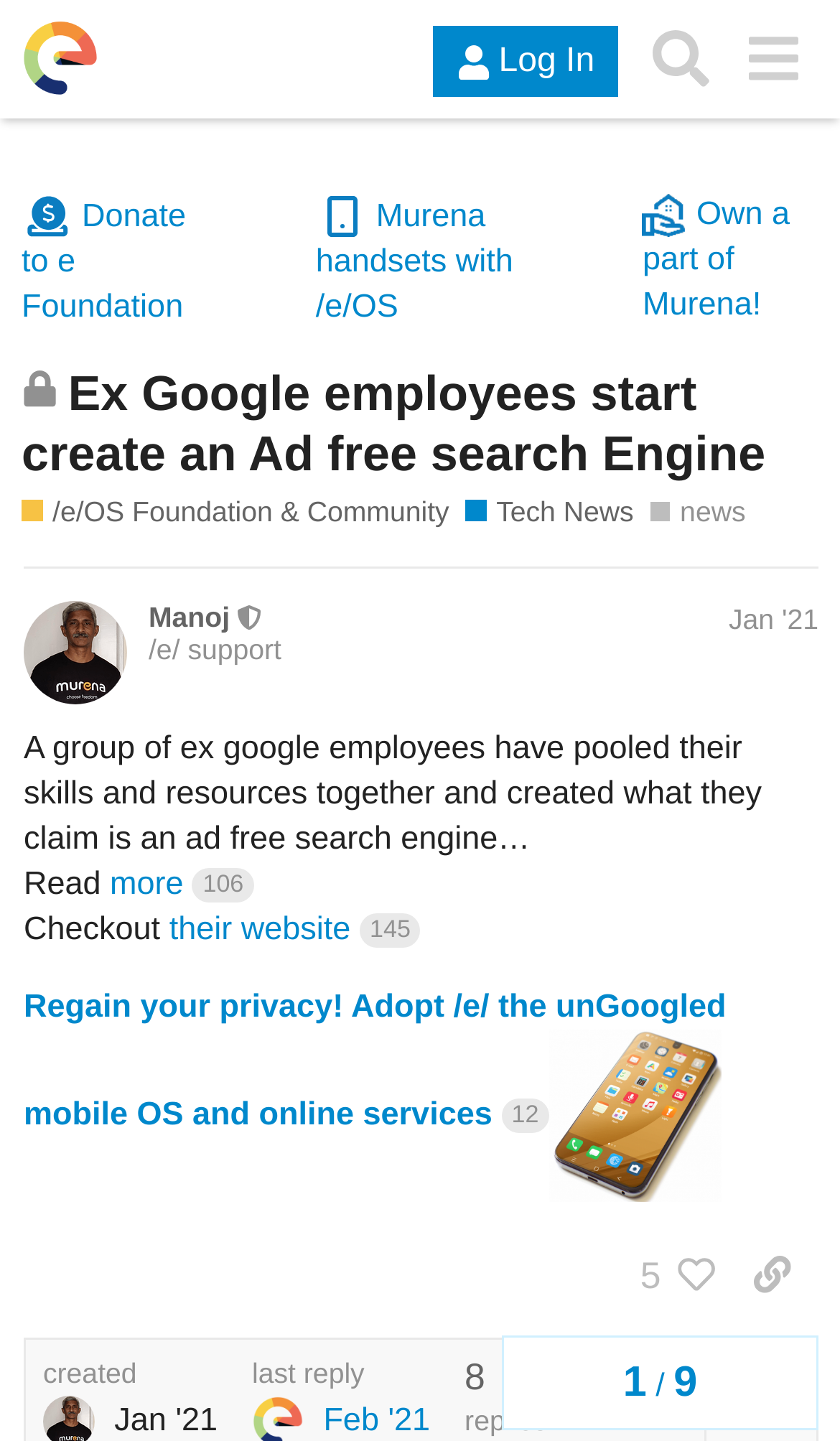What is the name of the moderator?
Ensure your answer is thorough and detailed.

I found the moderator's name by looking at the text 'Manoj This user is a moderator' which is located near the top of the webpage, indicating that Manoj is the moderator of this topic.